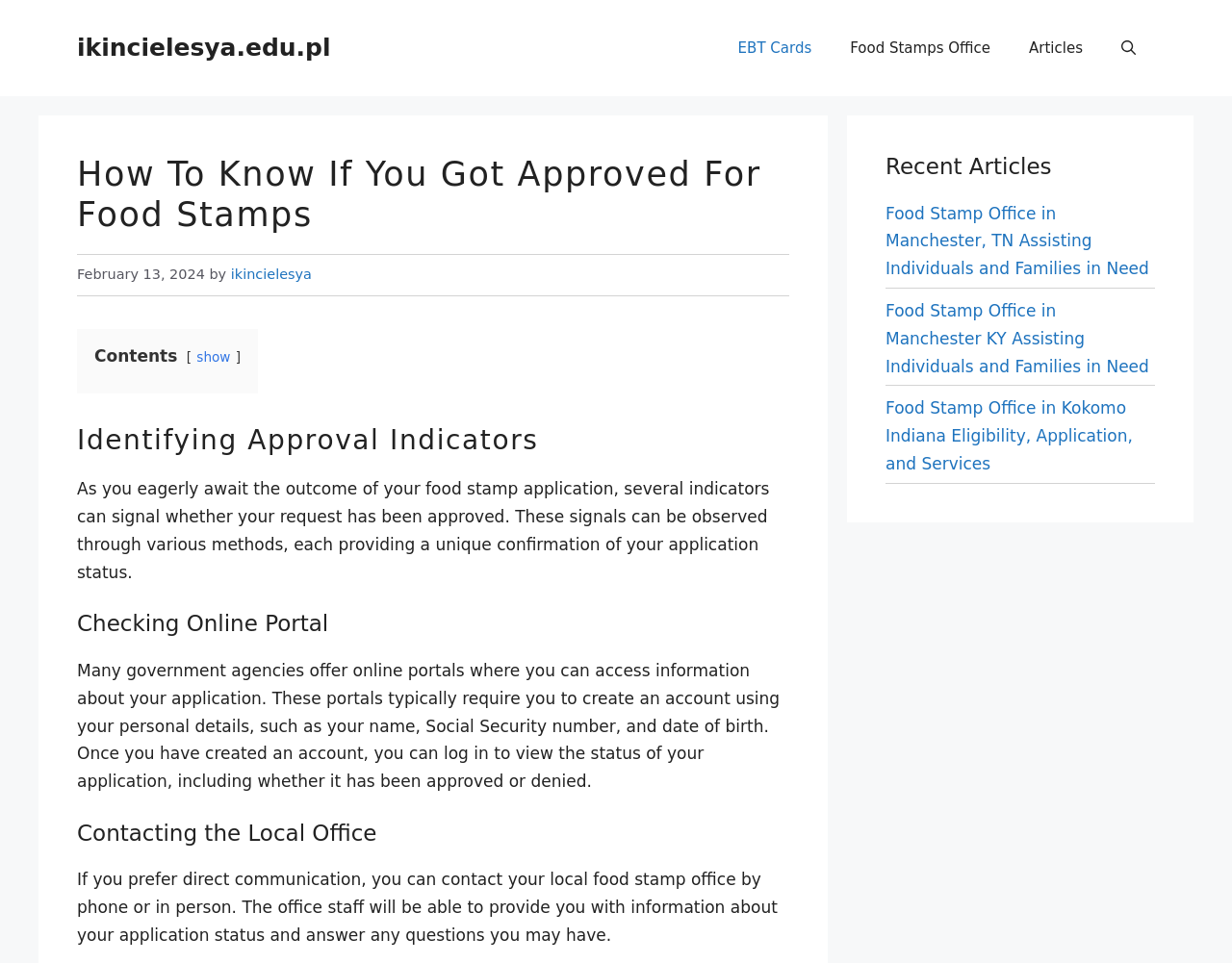Analyze the image and provide a detailed answer to the question: What are the recent articles about?

The recent articles section displays links to articles about food stamp offices in different locations, such as Manchester, TN, Manchester, KY, and Kokomo, Indiana. This suggests that the recent articles are about food stamp offices and their services.